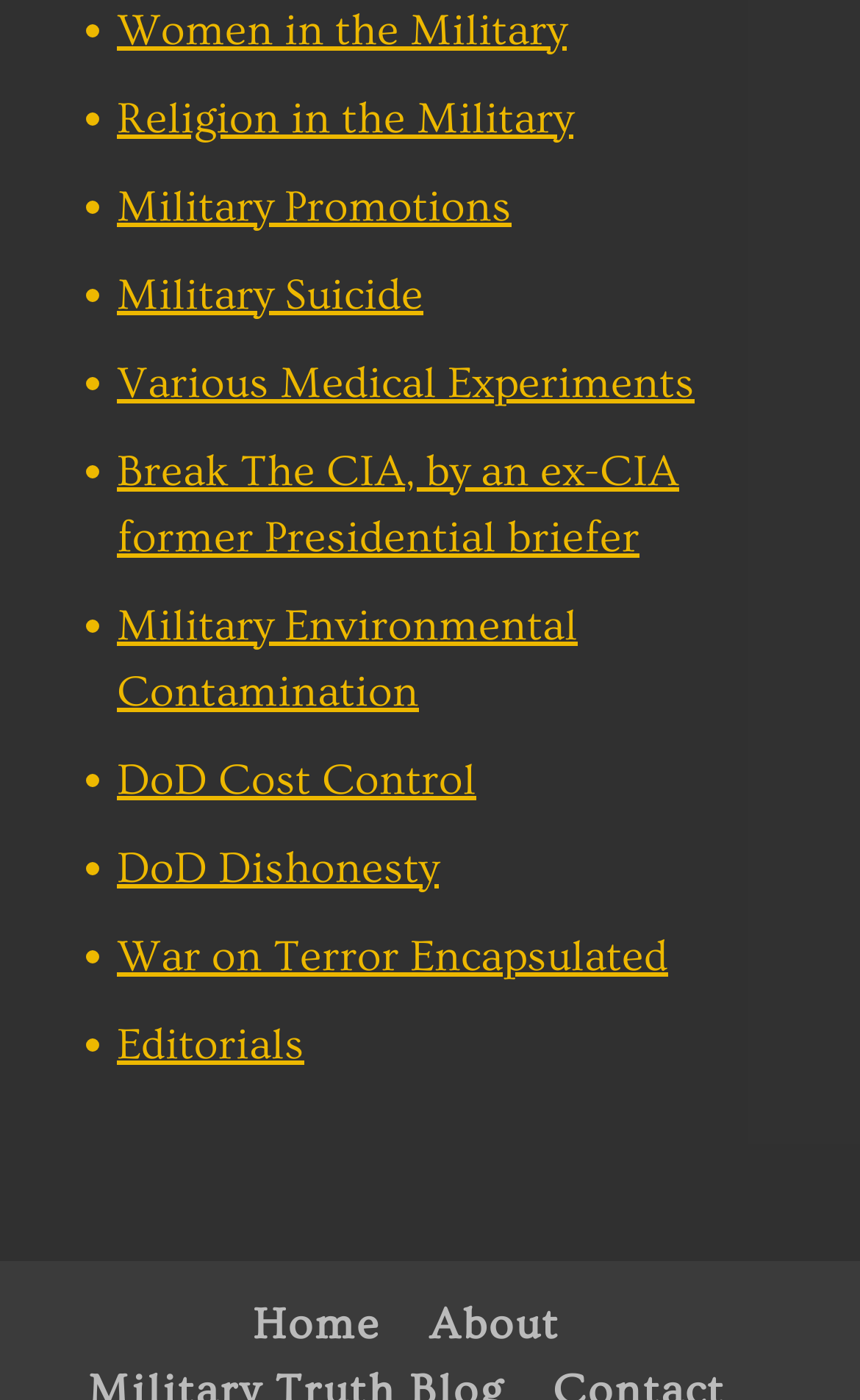Is there a link to the homepage on the webpage?
Based on the screenshot, answer the question with a single word or phrase.

Yes